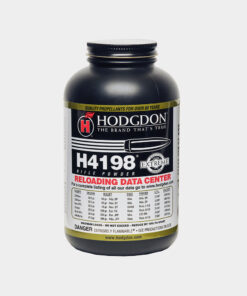Why is the warning label visible on the product?
Utilize the information in the image to give a detailed answer to the question.

The warning label is visible on the product to remind users to handle the smokeless powder with care, as it is a potentially hazardous material that requires safe handling.